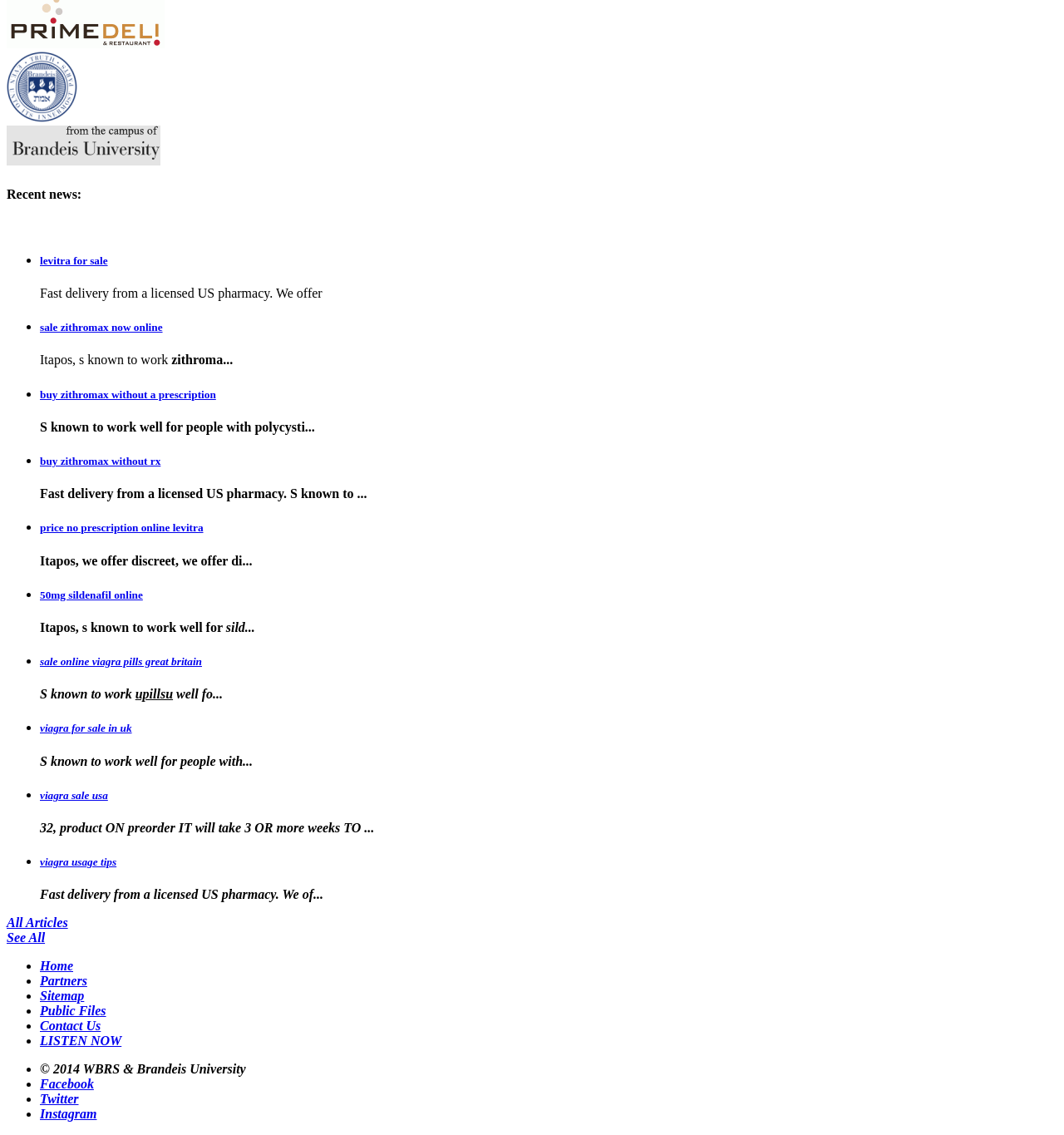What is the format of the list on the webpage?
Based on the image, provide your answer in one word or phrase.

Bulleted list